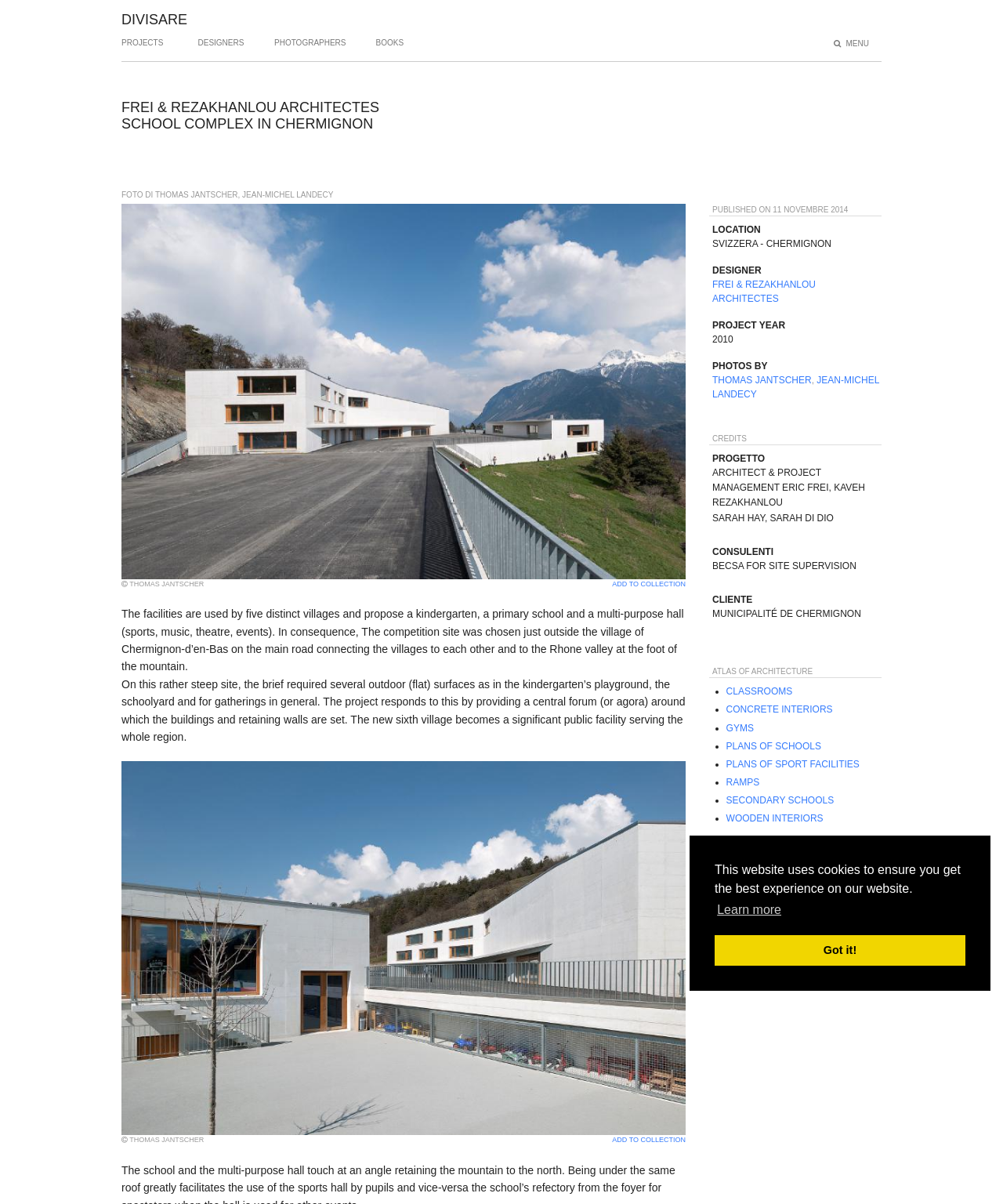Please specify the bounding box coordinates of the clickable section necessary to execute the following command: "Go to advanced search".

[0.82, 0.08, 0.878, 0.102]